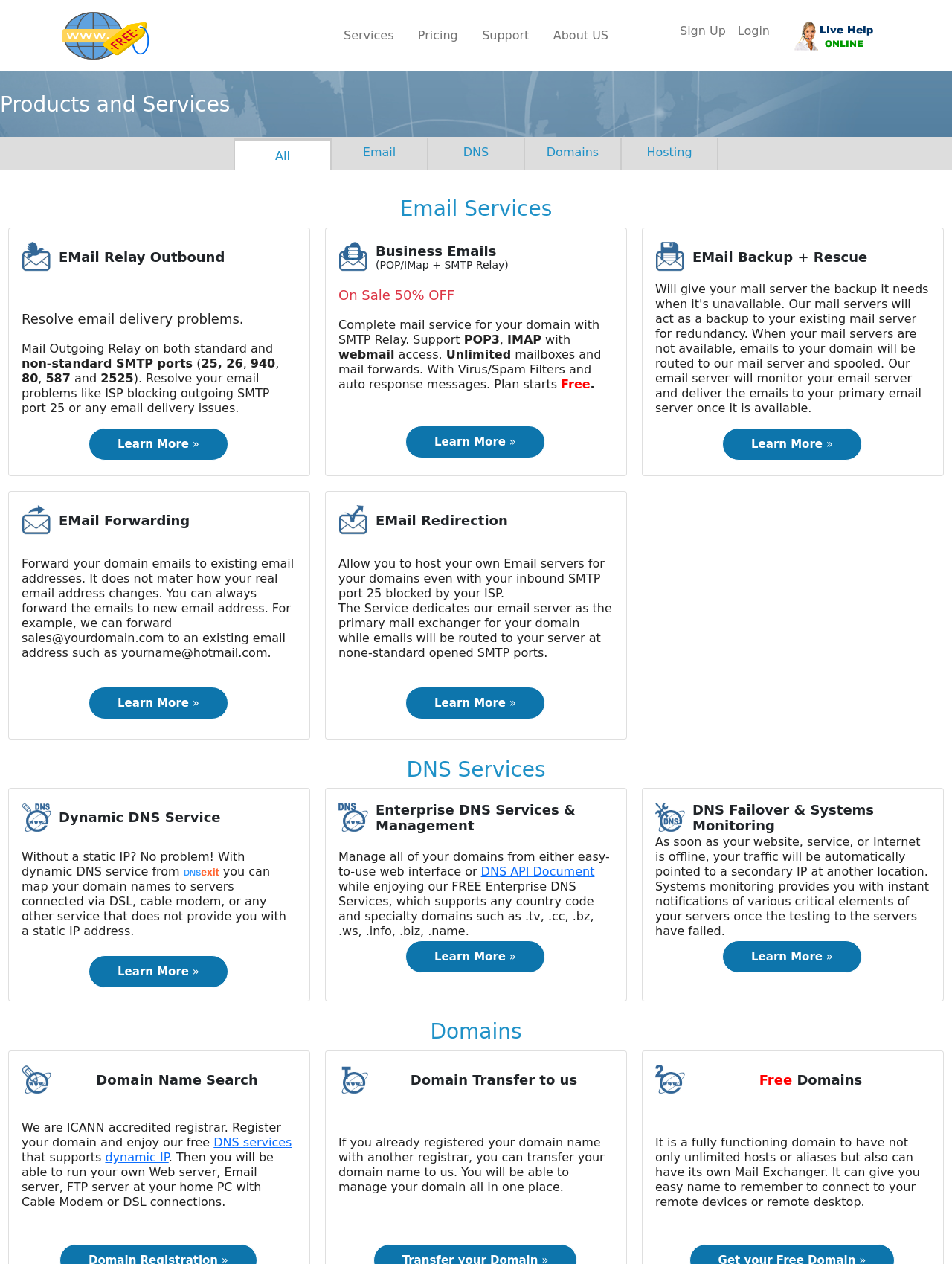Specify the bounding box coordinates of the area to click in order to execute this command: 'Learn more about Email Hosting Service'. The coordinates should consist of four float numbers ranging from 0 to 1, and should be formatted as [left, top, right, bottom].

[0.456, 0.345, 0.542, 0.355]